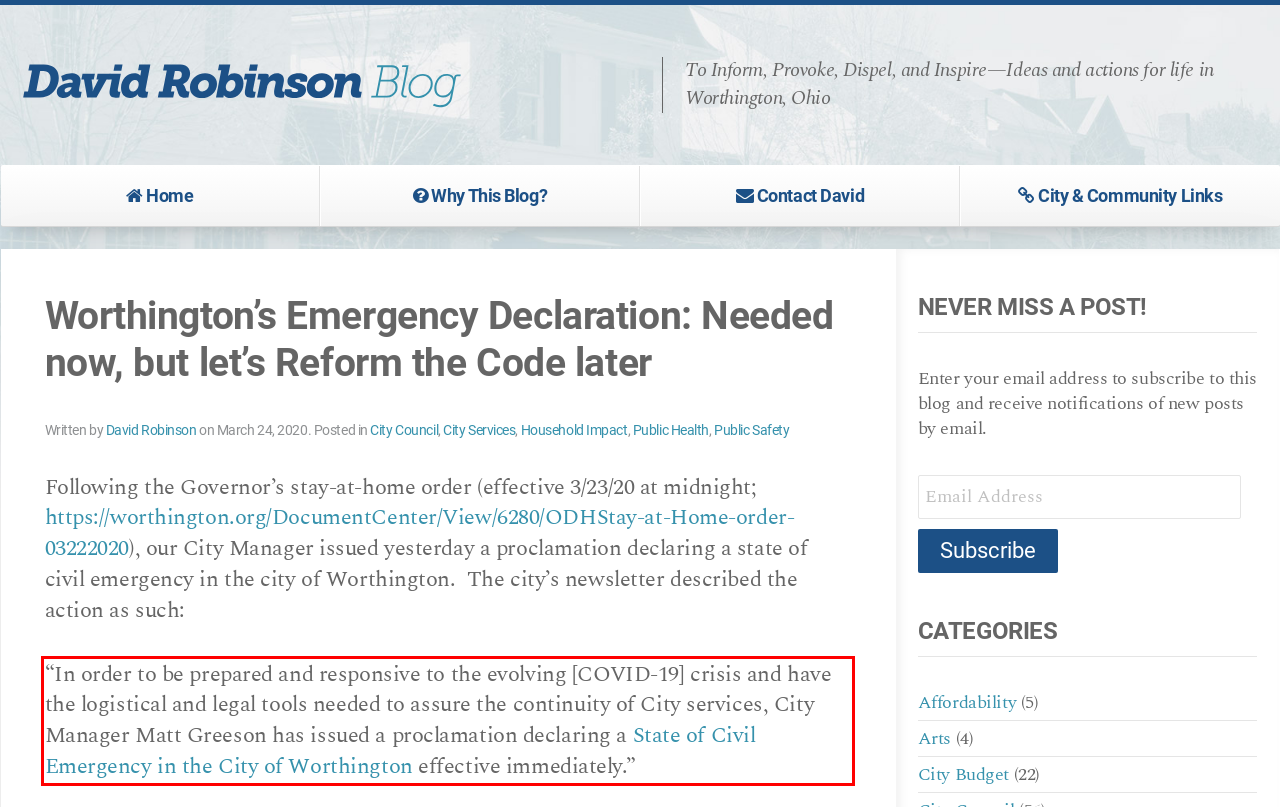Using the provided screenshot of a webpage, recognize and generate the text found within the red rectangle bounding box.

“In order to be prepared and responsive to the evolving [COVID-19] crisis and have the logistical and legal tools needed to assure the continuity of City services, City Manager Matt Greeson has issued a proclamation declaring a State of Civil Emergency in the City of Worthington effective immediately.”